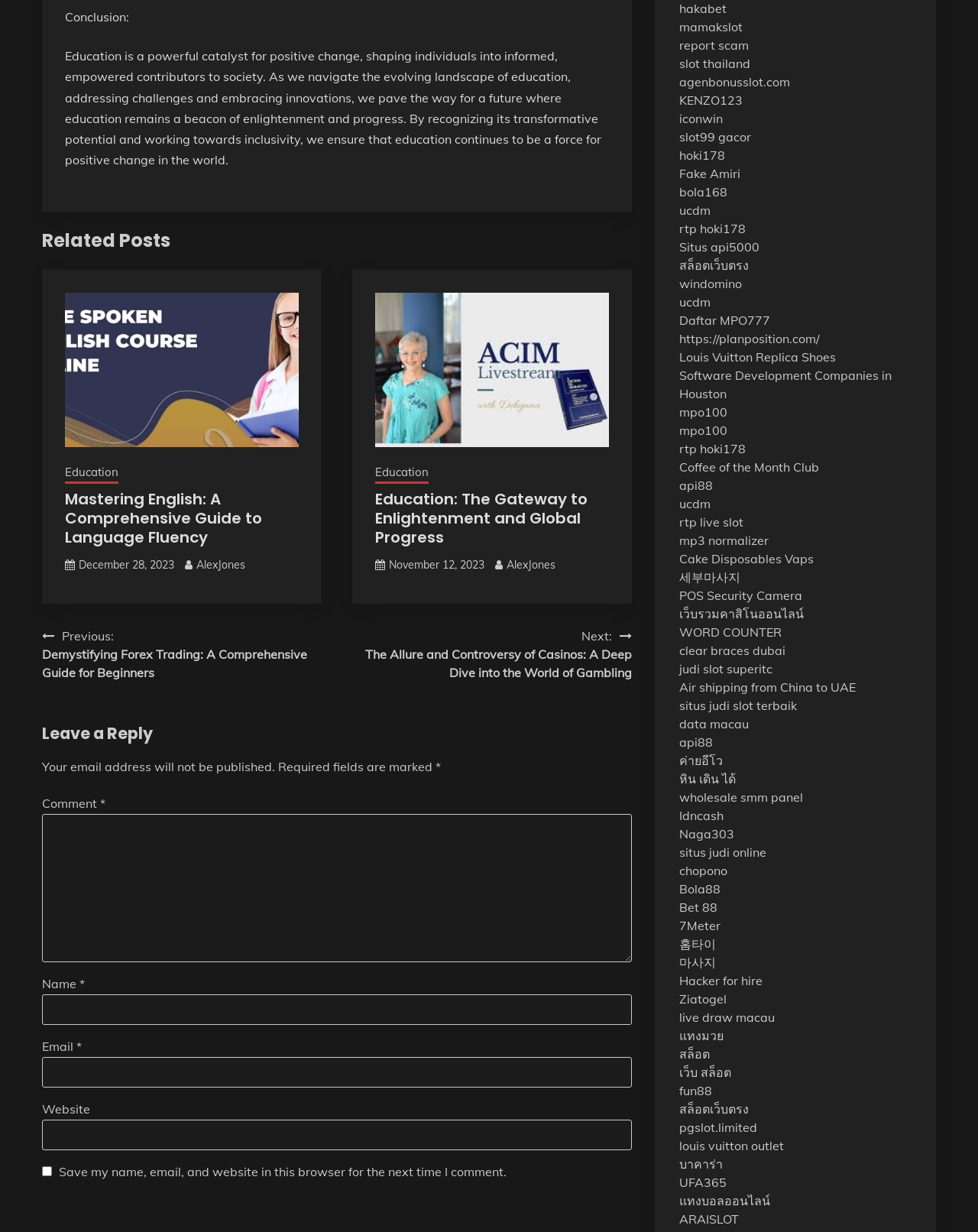Please specify the bounding box coordinates of the clickable region to carry out the following instruction: "Click on 'Leave a Reply'". The coordinates should be four float numbers between 0 and 1, in the format [left, top, right, bottom].

[0.043, 0.586, 0.646, 0.605]